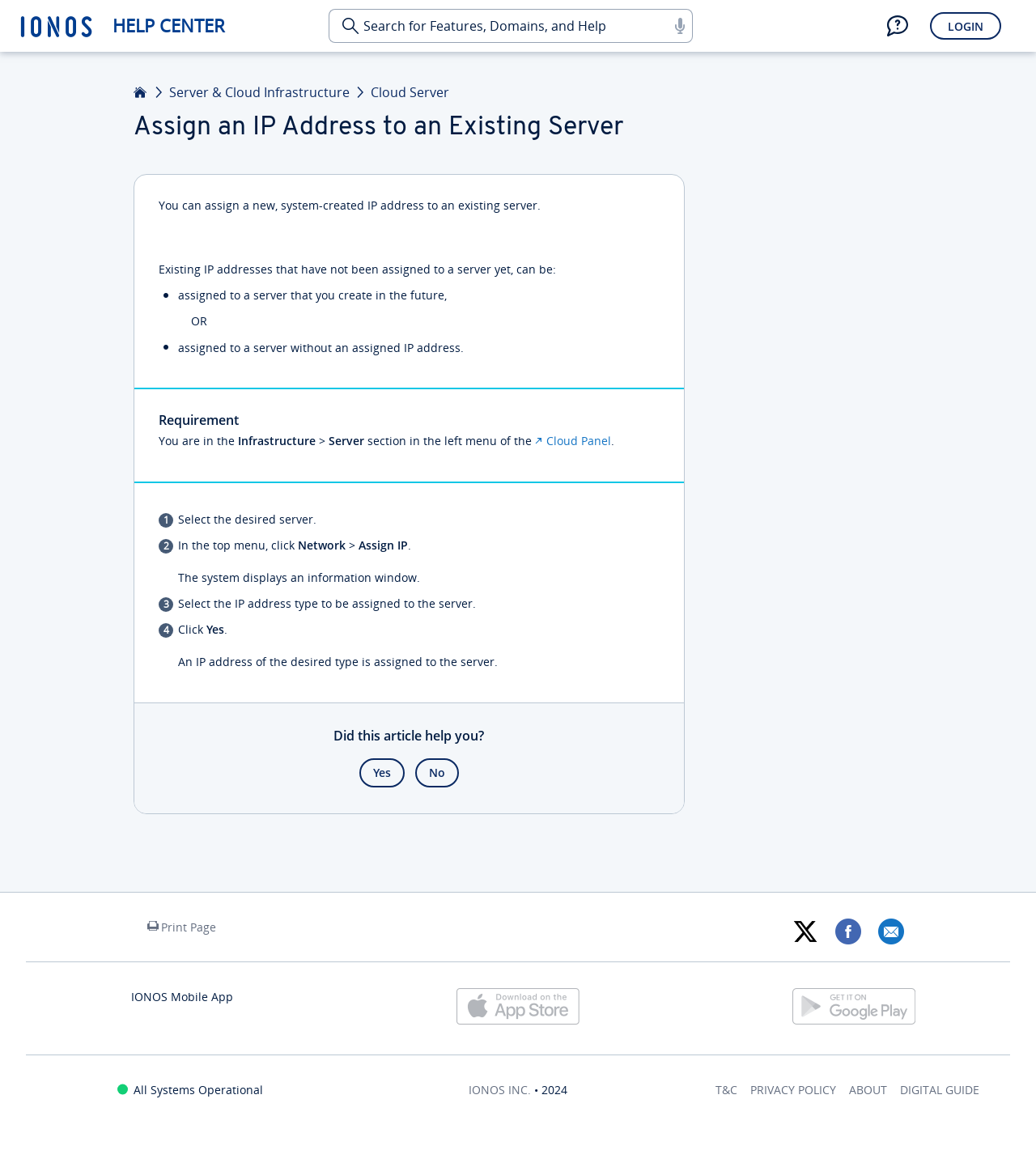Based on the provided description, "aria-label="Help & contact"", find the bounding box of the corresponding UI element in the screenshot.

[0.849, 0.0, 0.884, 0.045]